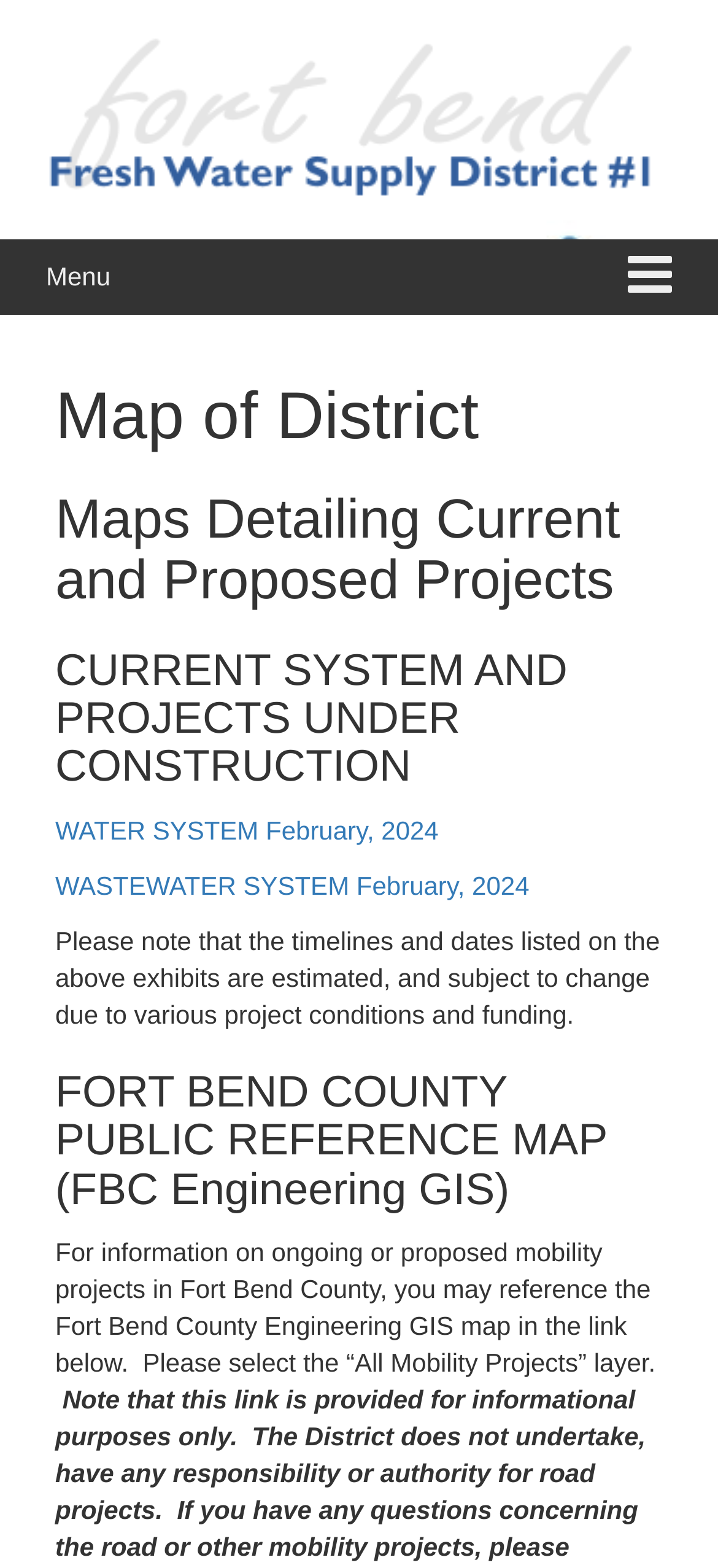Provide the bounding box coordinates in the format (top-left x, top-left y, bottom-right x, bottom-right y). All values are floating point numbers between 0 and 1. Determine the bounding box coordinate of the UI element described as: Mobile menu toggle

[0.849, 0.153, 0.962, 0.201]